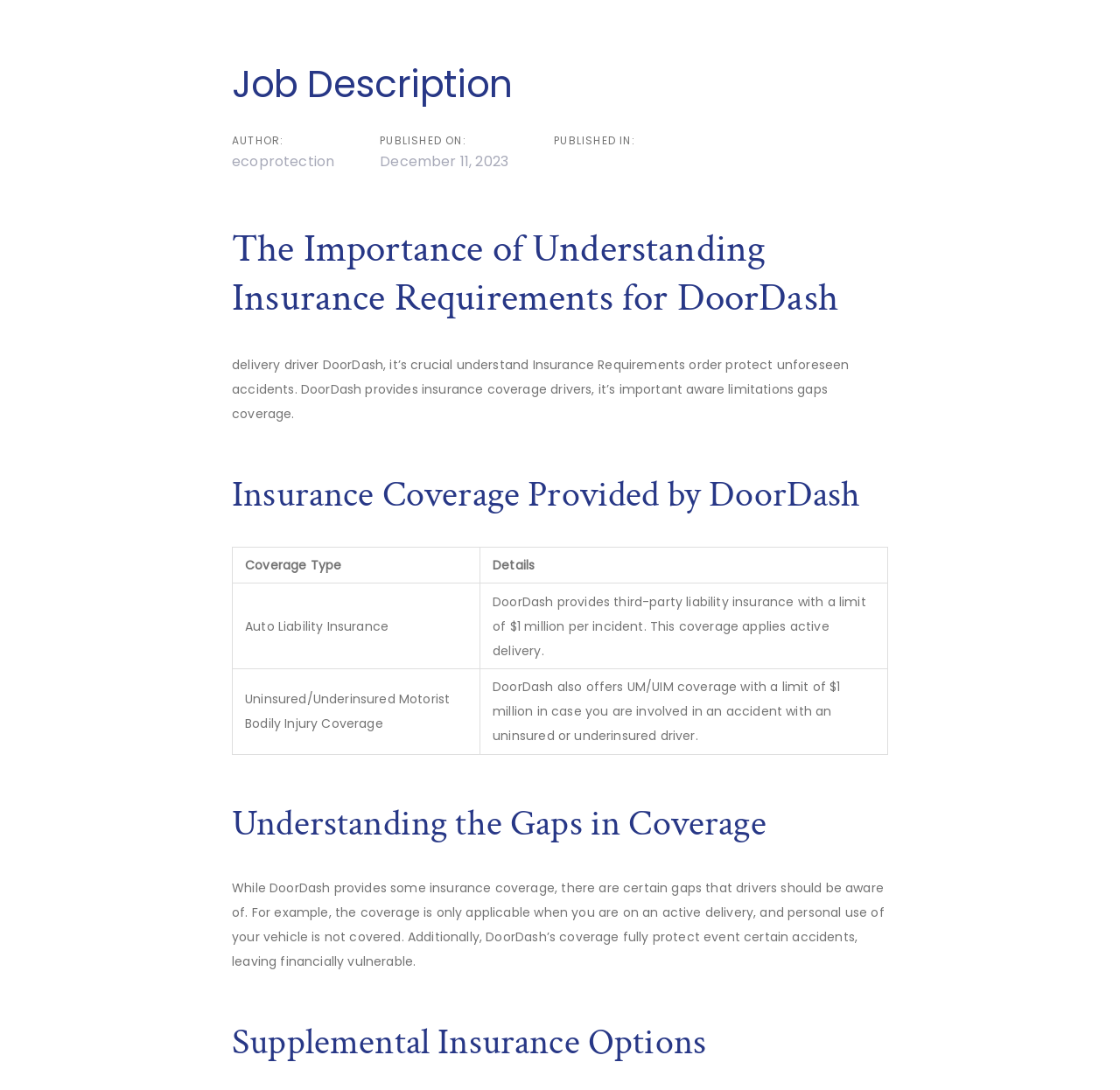Using the image as a reference, answer the following question in as much detail as possible:
What is not covered by DoorDash's insurance?

According to the webpage, DoorDash's insurance coverage is only applicable when you are on an active delivery, and personal use of your vehicle is not covered, as mentioned in the section 'Understanding the Gaps in Coverage'.